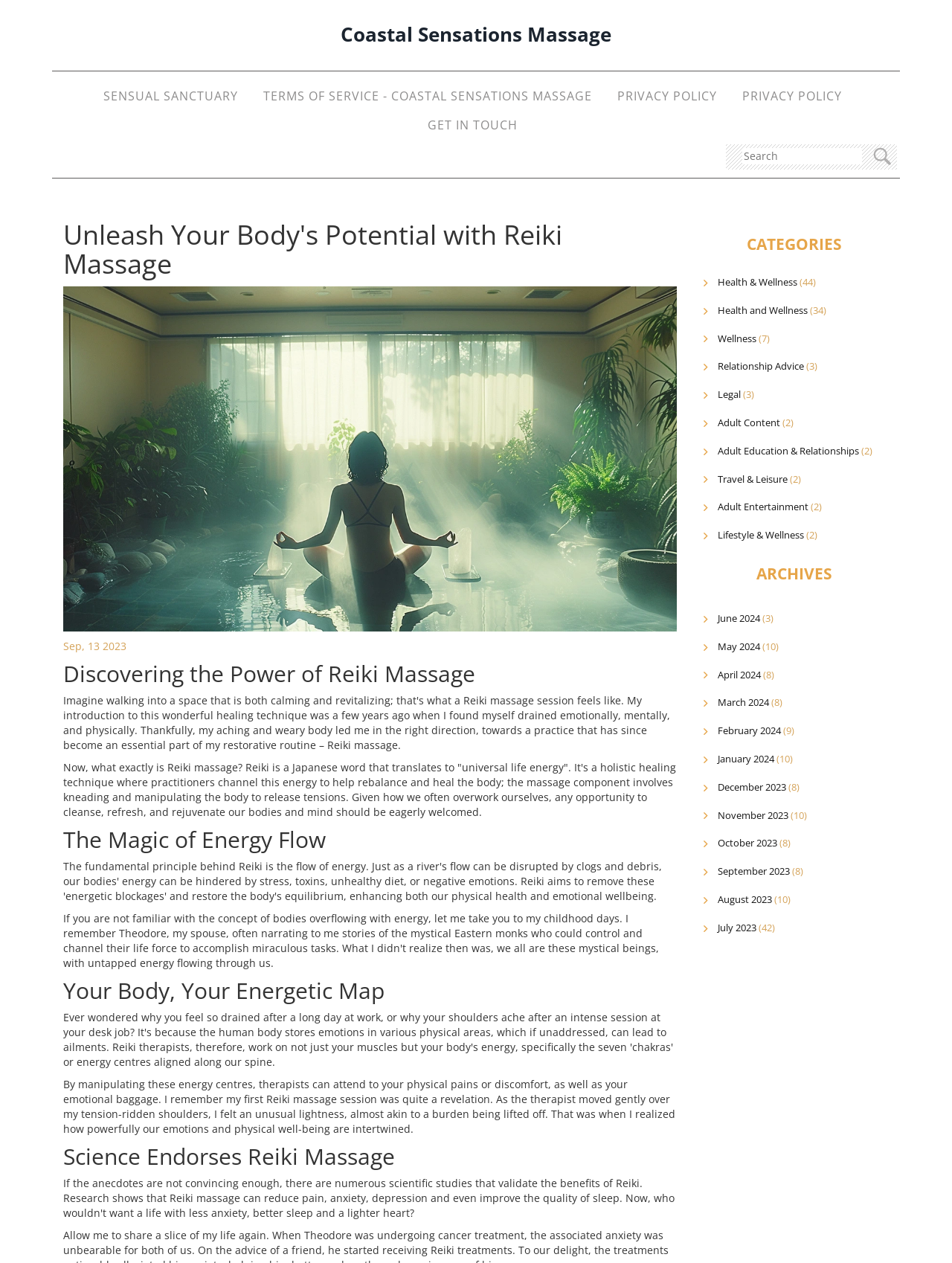Please extract the webpage's main title and generate its text content.

Unleash Your Body's Potential with Reiki Massage